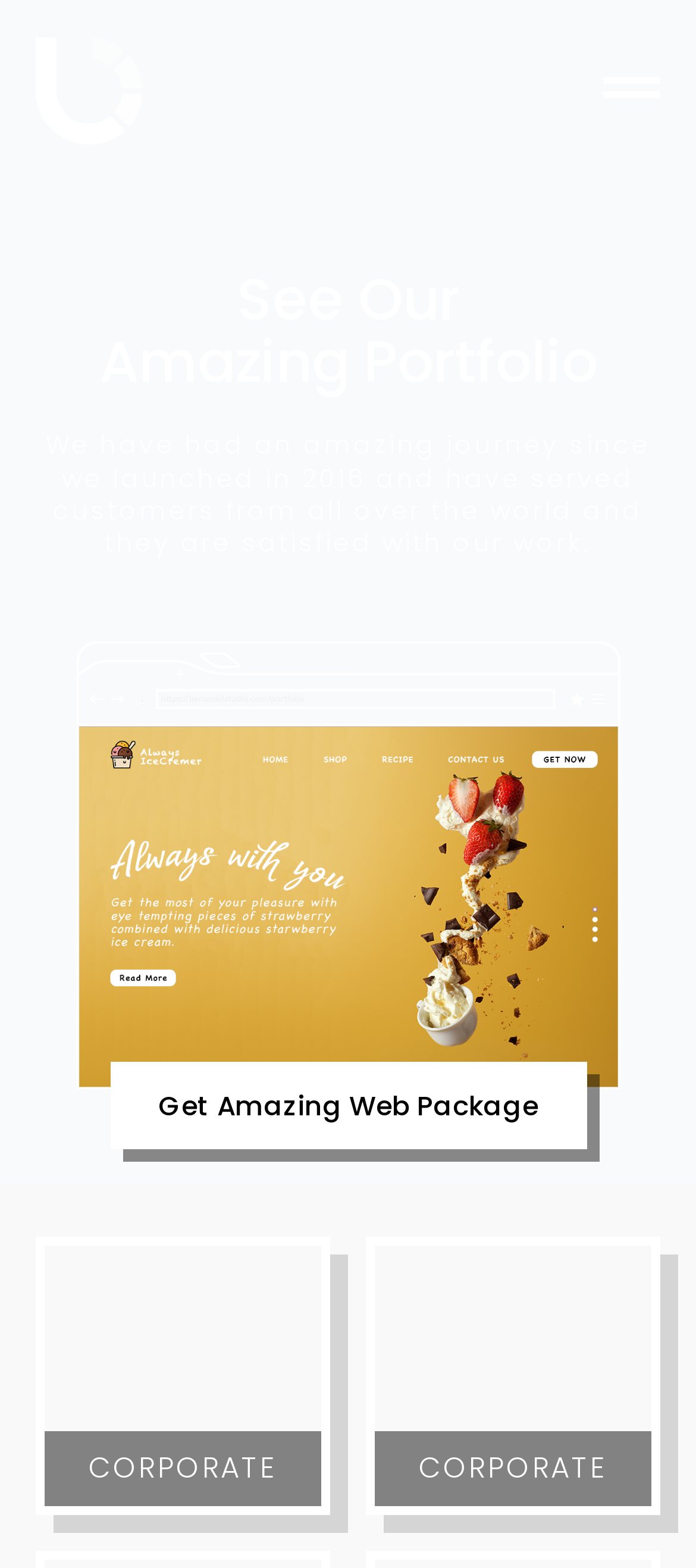Reply to the question below using a single word or brief phrase:
What is the text on the top-left corner of the webpage?

Portfolio | The Ultimate Choice for Bespoke Web Design